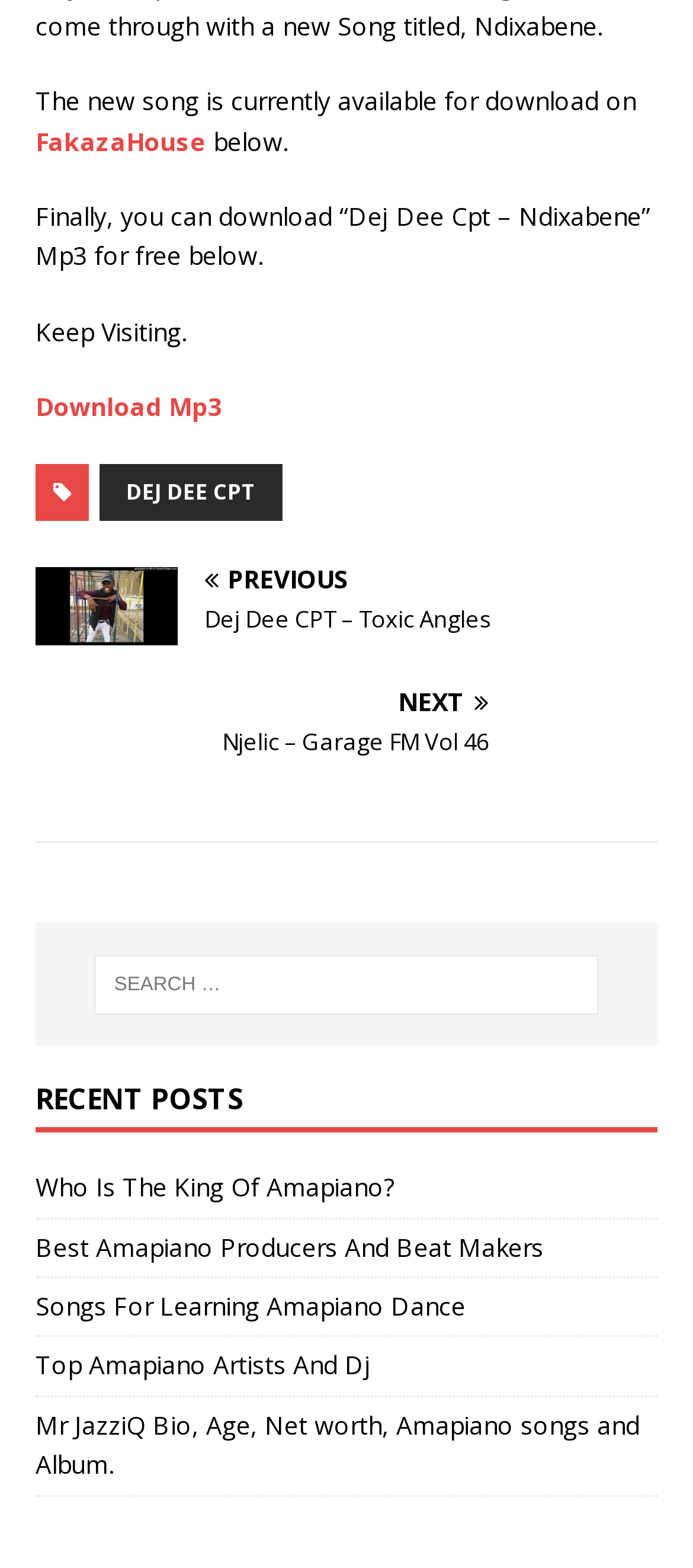Refer to the image and provide an in-depth answer to the question: 
What is the name of the artist mentioned in the previous link?

The answer can be found in the link element 'Dej Dee CPT – Toxic Angles' which is located above the 'Njelic – Garage FM Vol 46' link, indicating that Dej Dee CPT is the artist mentioned in the previous link.